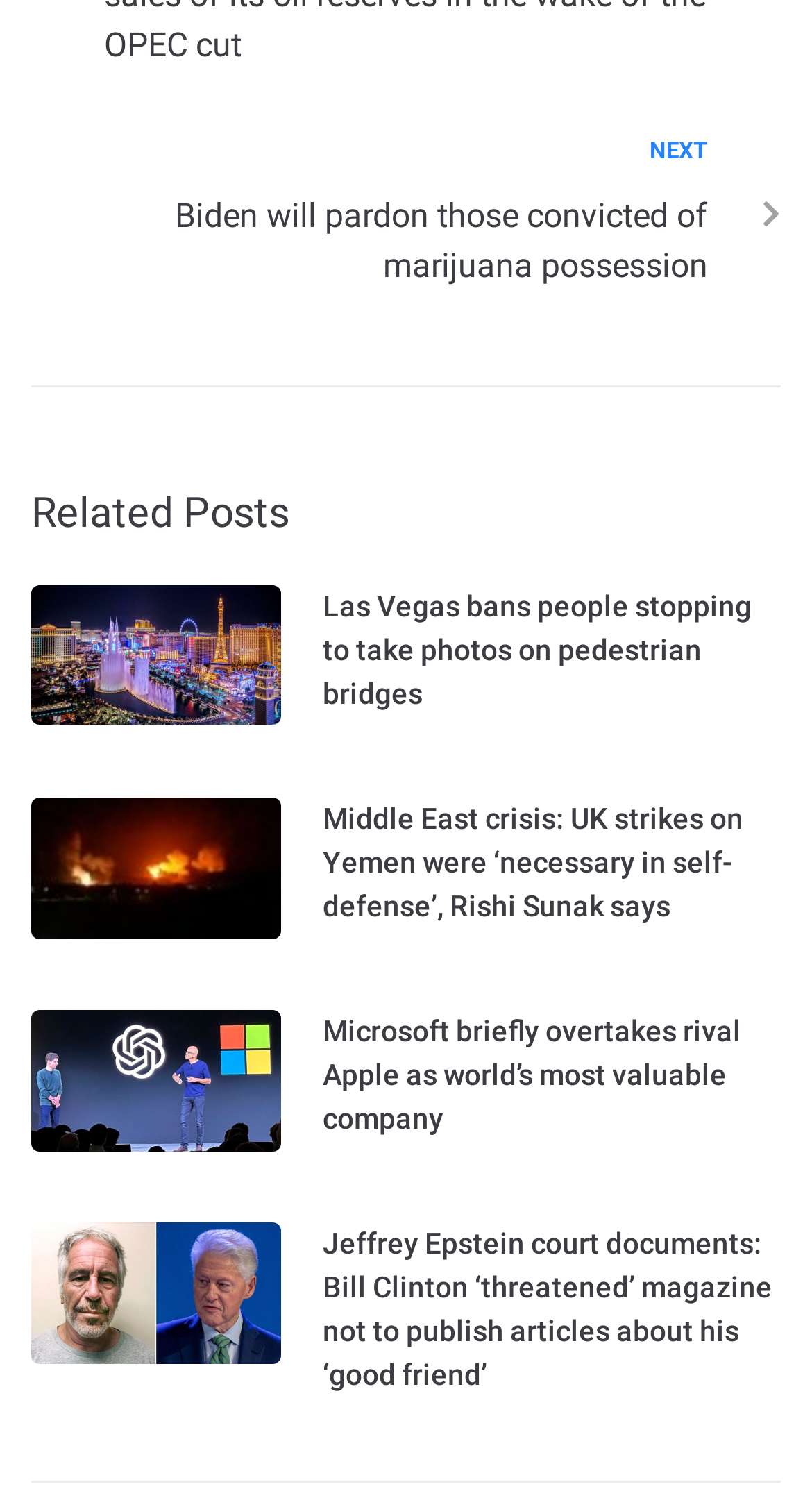How many news articles are displayed?
Based on the image, answer the question in a detailed manner.

I counted the number of headings with links underneath them, which are likely to be news articles. There are 5 such headings, each with a link to a news article.